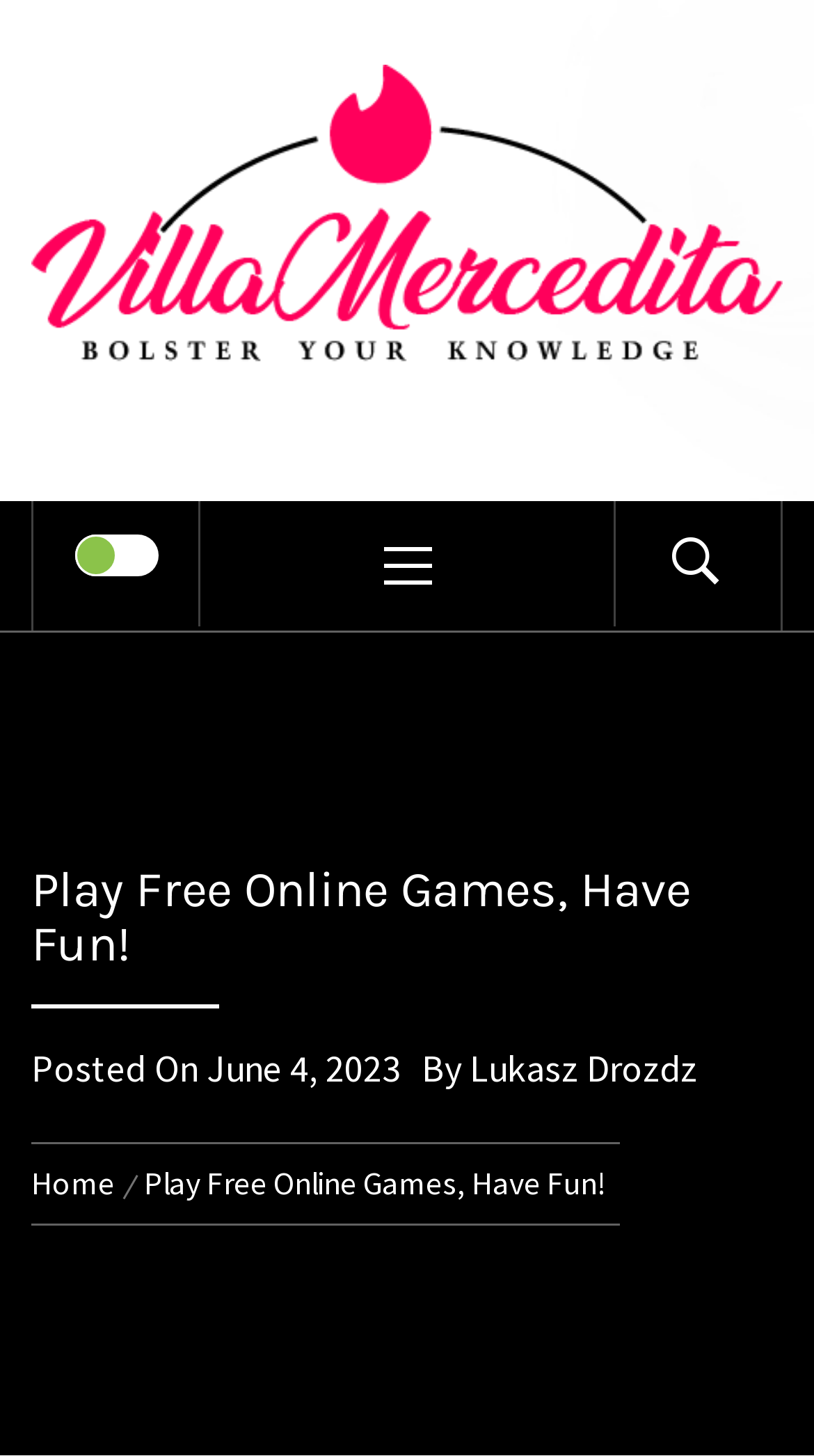Explain the webpage's design and content in an elaborate manner.

The webpage is about playing free online games and having fun at Villa Mercedita. At the top, there is a logo of Villa Mercedita, which is an image with a link to the website's homepage. Below the logo, there is a heading that reads "BOLSTER YOUR KNOWLEDGE". 

On the left side, there is a checkbox and a link to a primary menu, which is not expanded by default. To the right of the primary menu link, there is a link with an icon, possibly a search button. 

The main heading of the webpage, "Play Free Online Games, Have Fun!", is located in the middle of the page. Below the main heading, there is a section that displays the date and time the content was posted, which is June 4, 2023, and the author's name, Lukasz Drozdz. 

At the bottom of the page, there is a navigation section with breadcrumbs, which shows the current page's location in the website's hierarchy. The breadcrumbs start with a "Home" link, followed by the current page's title, "Play Free Online Games, Have Fun!".